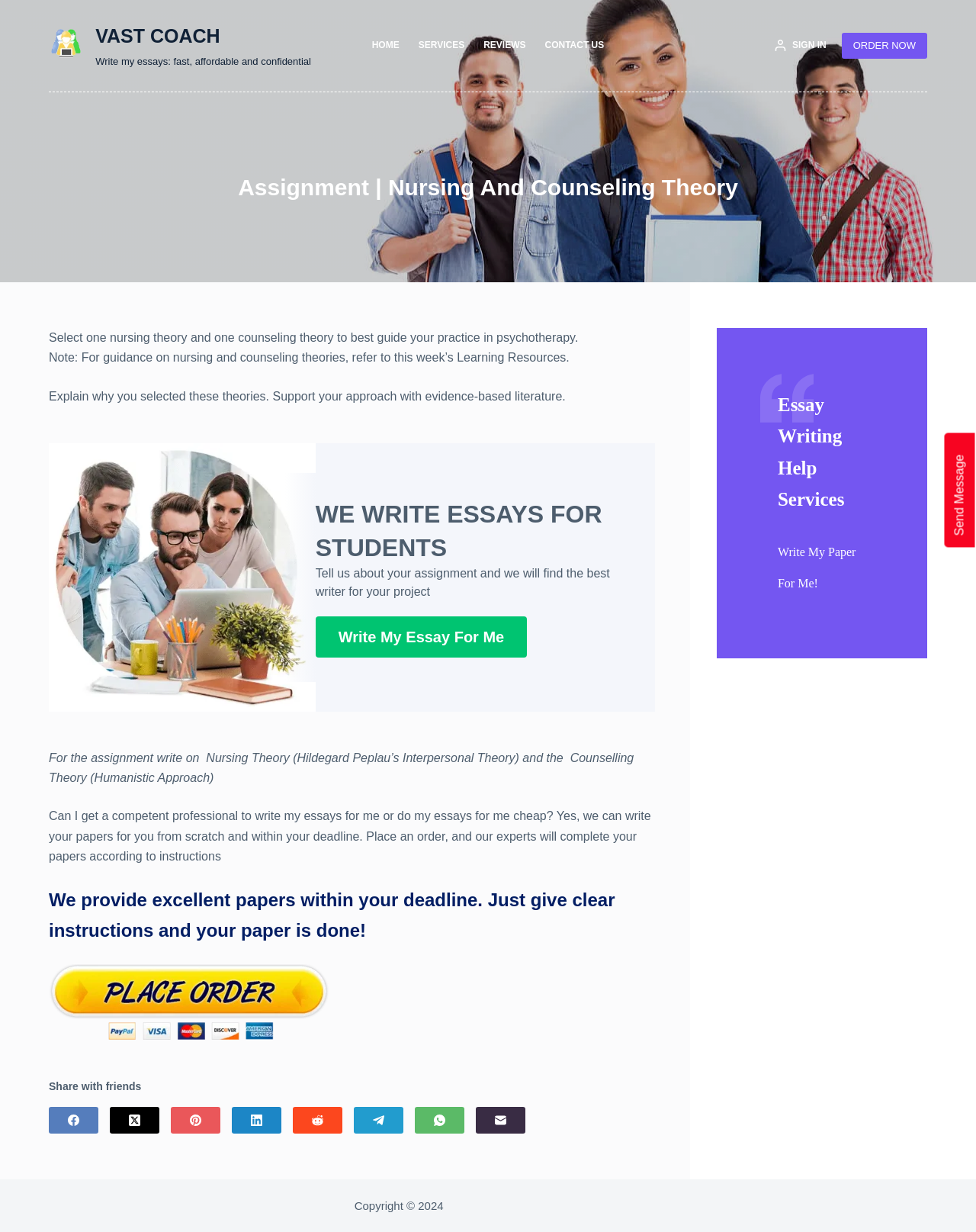Identify the bounding box coordinates for the element that needs to be clicked to fulfill this instruction: "Click on the 'ORDER NOW' button". Provide the coordinates in the format of four float numbers between 0 and 1: [left, top, right, bottom].

[0.862, 0.027, 0.95, 0.048]